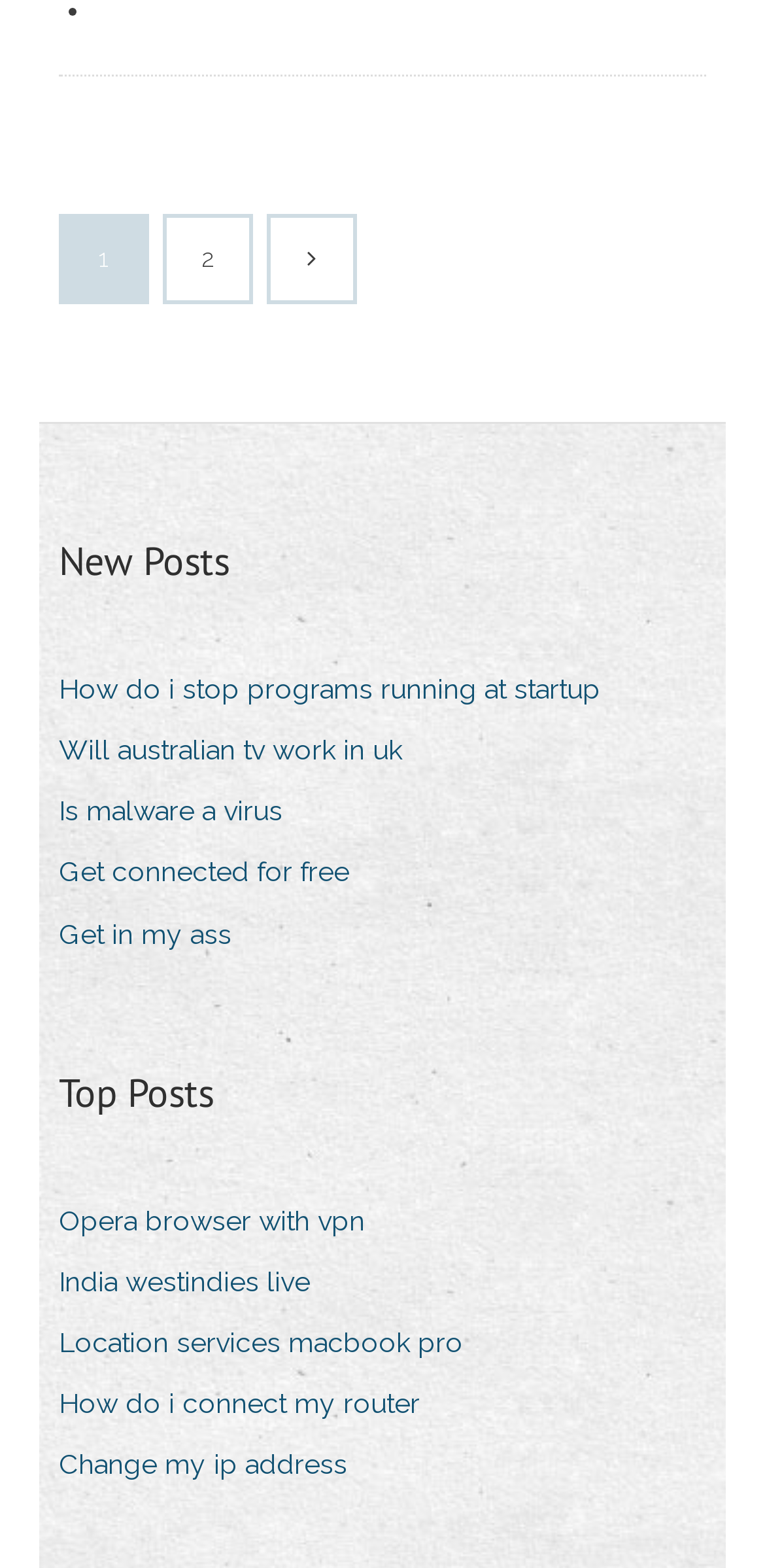How many sections are there on this webpage?
Provide an in-depth and detailed answer to the question.

I observed that there are two main sections on this webpage, one with the heading 'New Posts' and another with the heading 'Top Posts'.